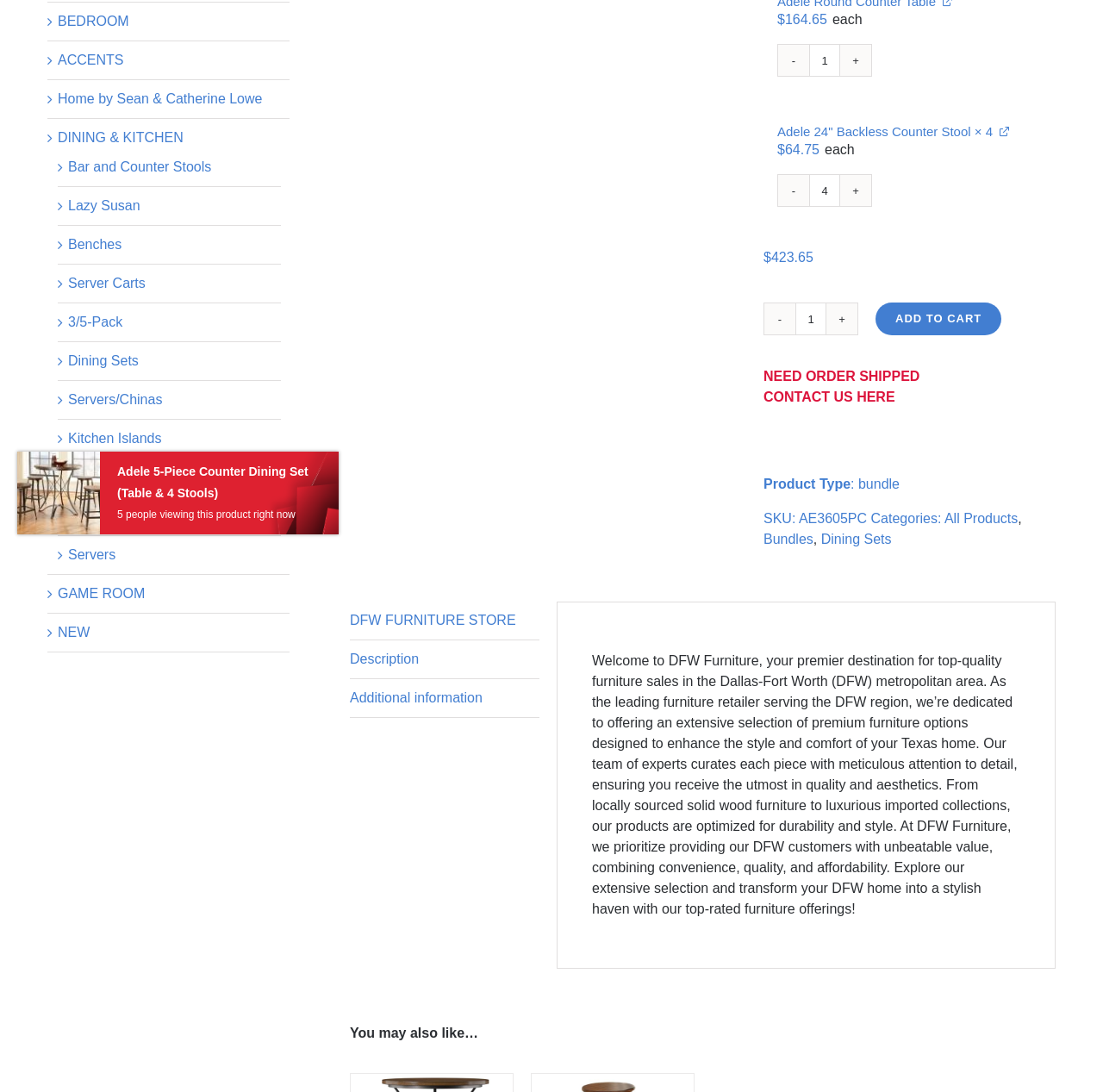Bounding box coordinates are specified in the format (top-left x, top-left y, bottom-right x, bottom-right y). All values are floating point numbers bounded between 0 and 1. Please provide the bounding box coordinate of the region this sentence describes: DINING & KITCHEN

[0.052, 0.119, 0.166, 0.133]